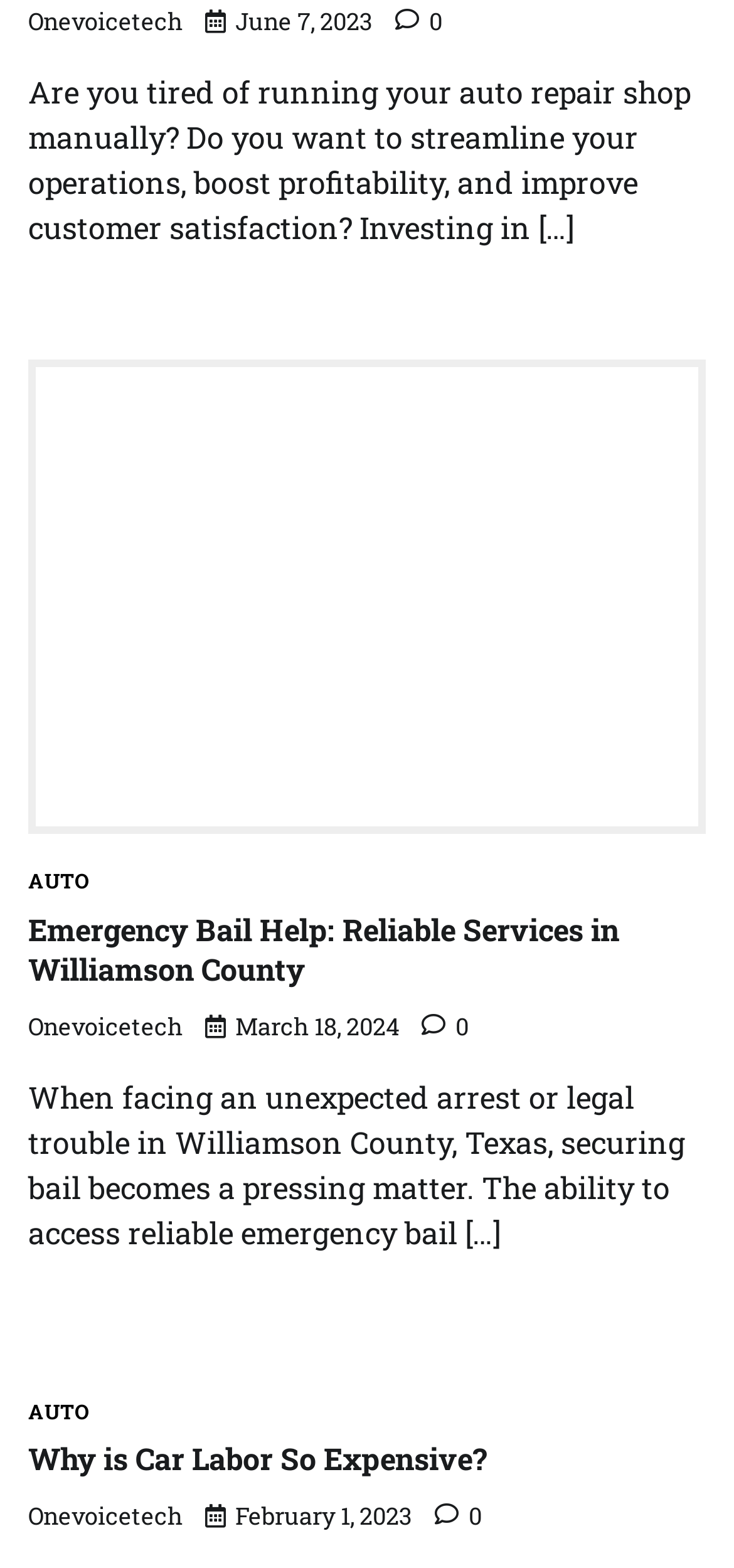Respond to the question below with a concise word or phrase:
What is the topic of the third article?

Car Labor